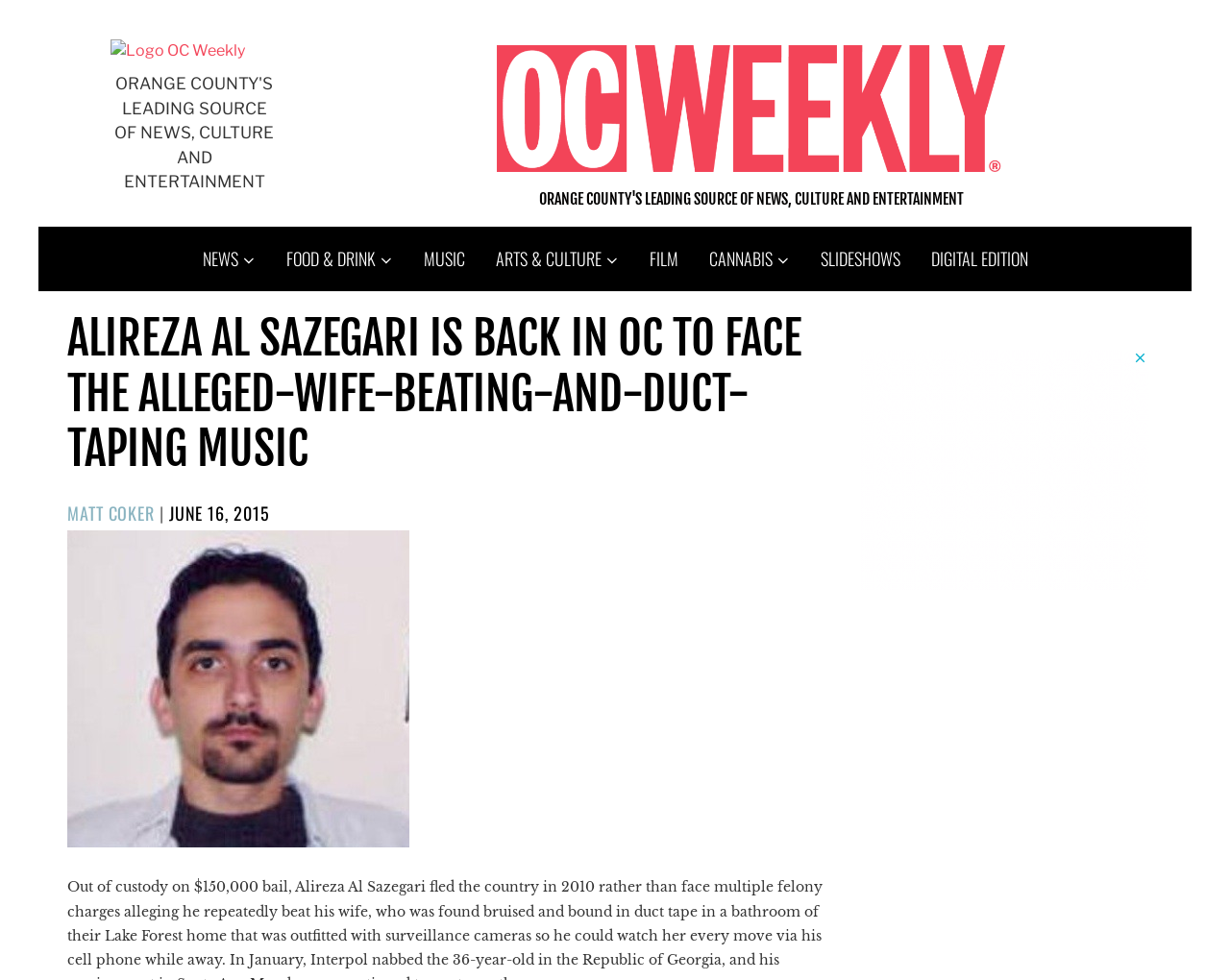Use a single word or phrase to answer the question: What is the name of the publication?

OC Weekly